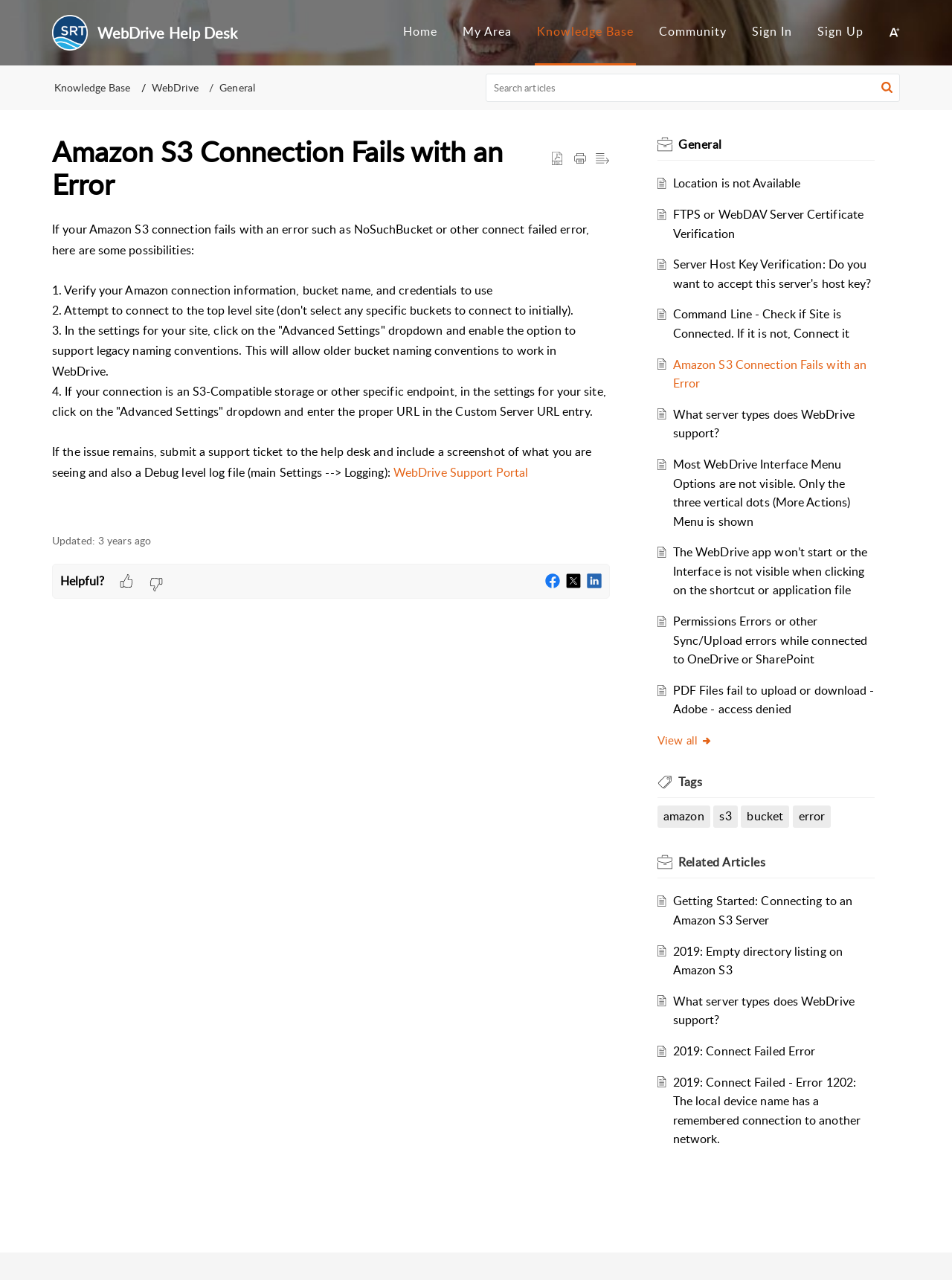Find the bounding box coordinates of the area to click in order to follow the instruction: "Click the Home page link".

None